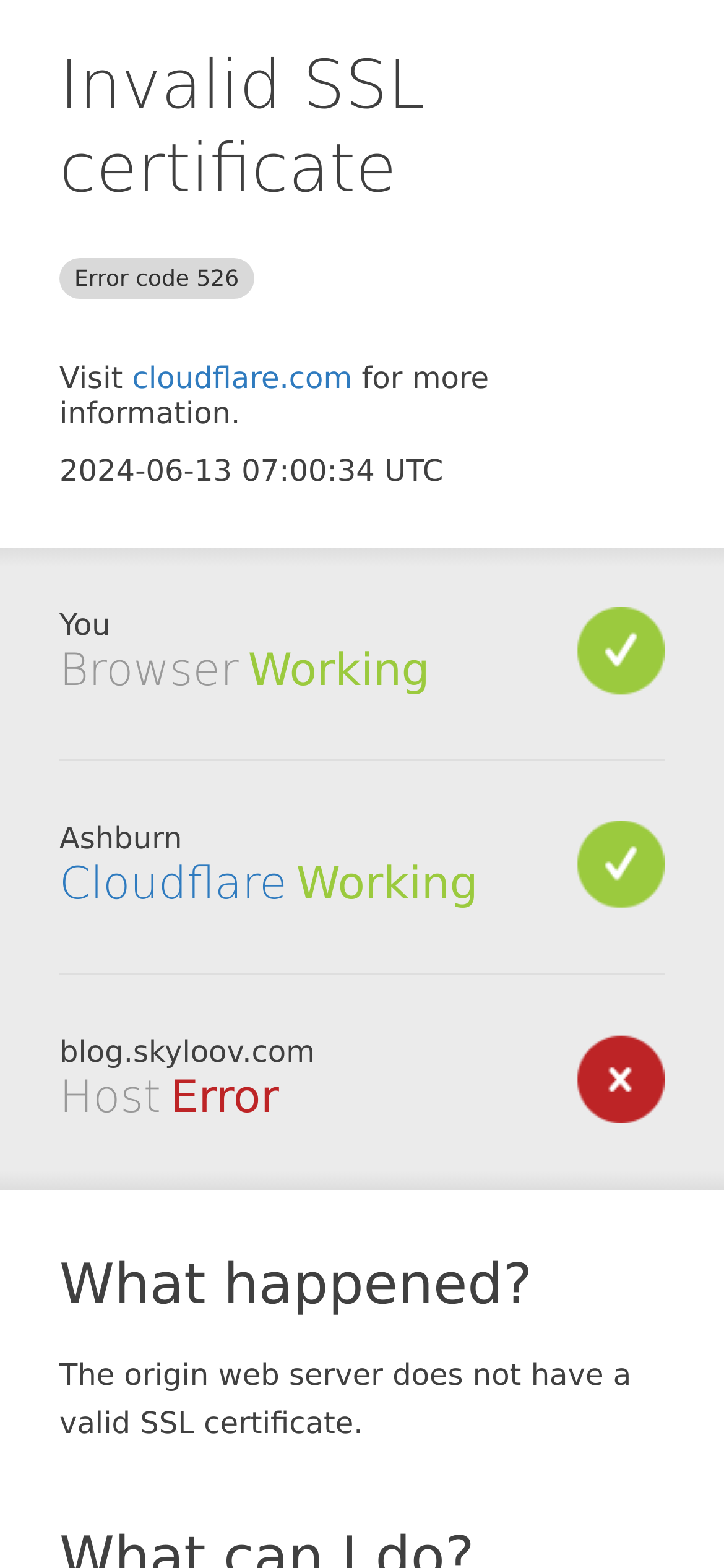What is the status of Cloudflare?
Using the visual information, respond with a single word or phrase.

Working